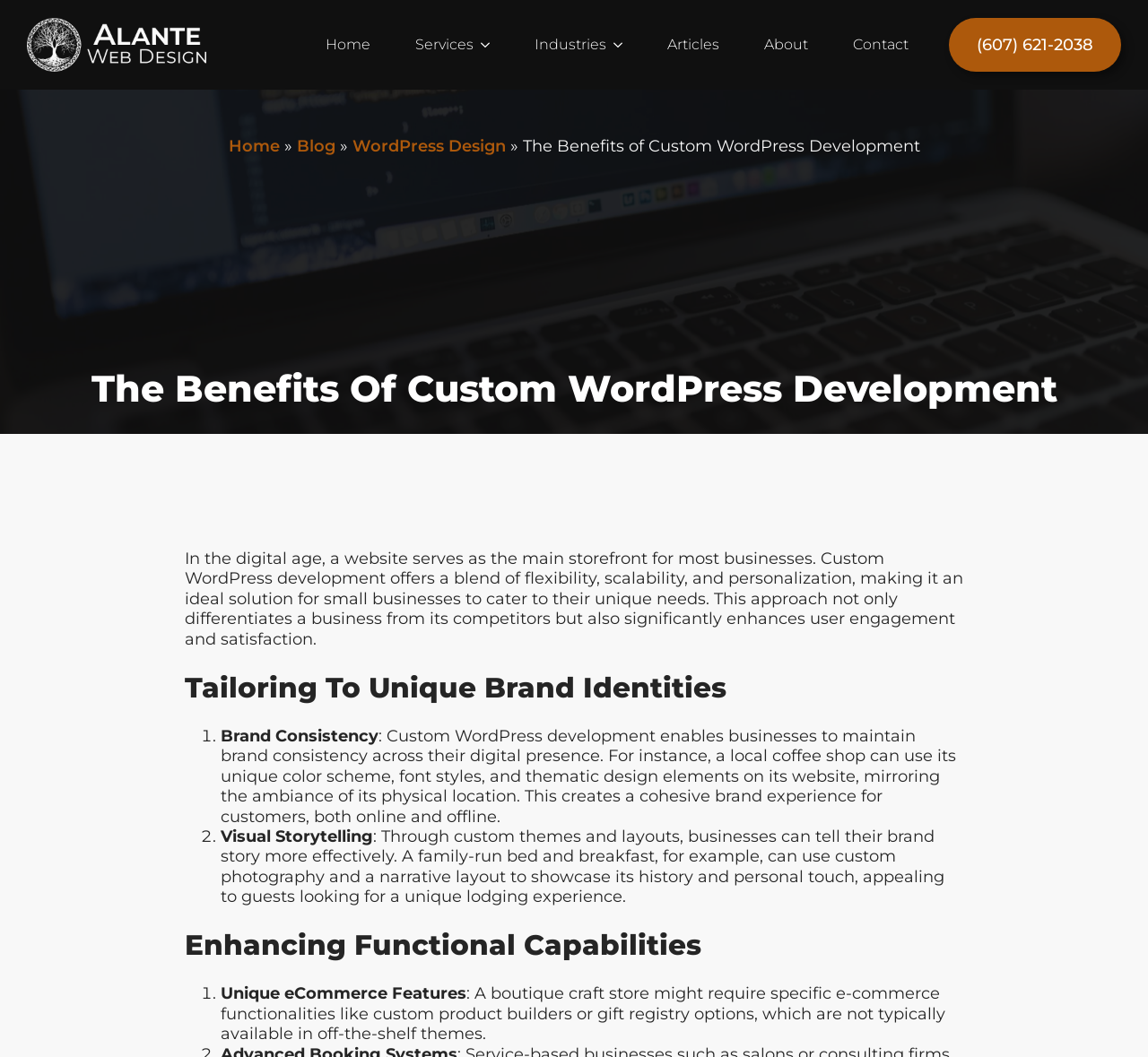Please identify the bounding box coordinates of the area I need to click to accomplish the following instruction: "Download the LBC app on the app store".

None